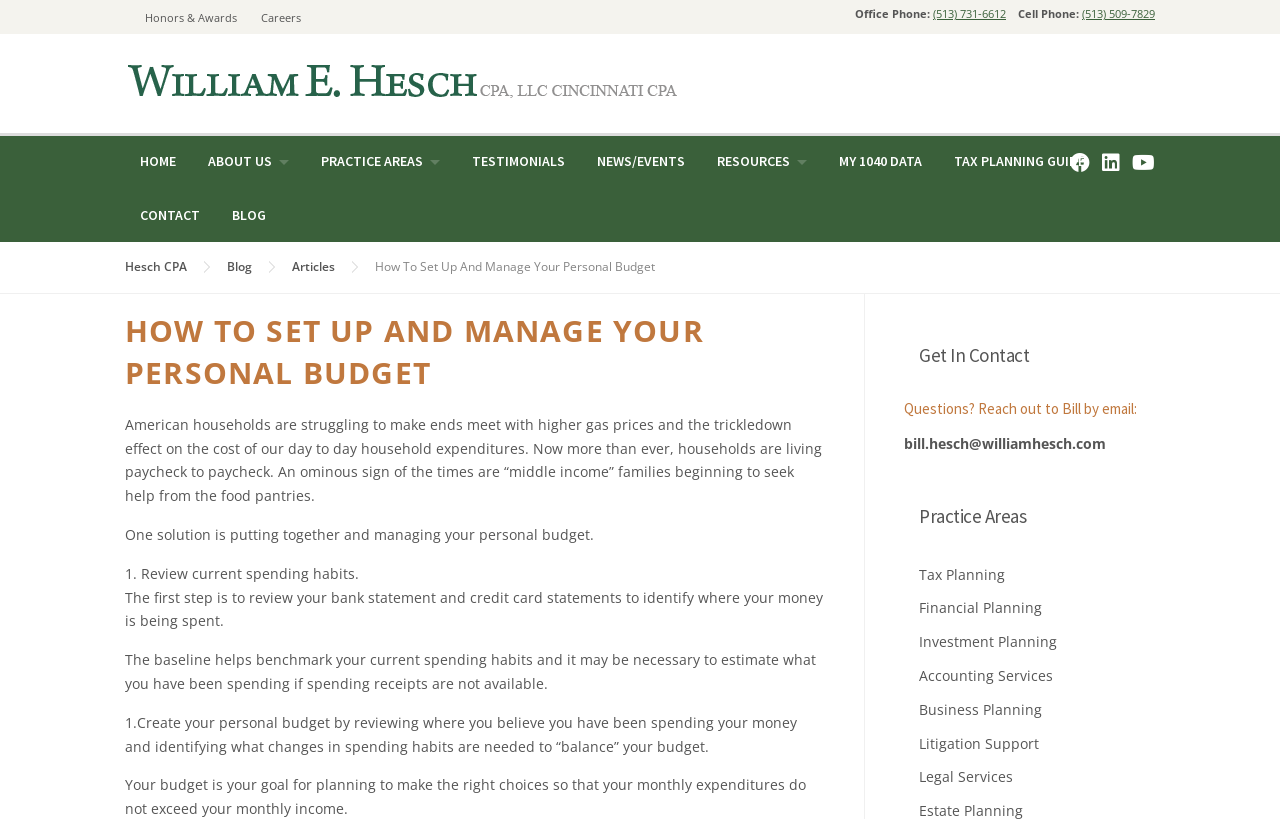Select the bounding box coordinates of the element I need to click to carry out the following instruction: "Read the article about setting up and managing a personal budget".

[0.098, 0.378, 0.645, 0.481]